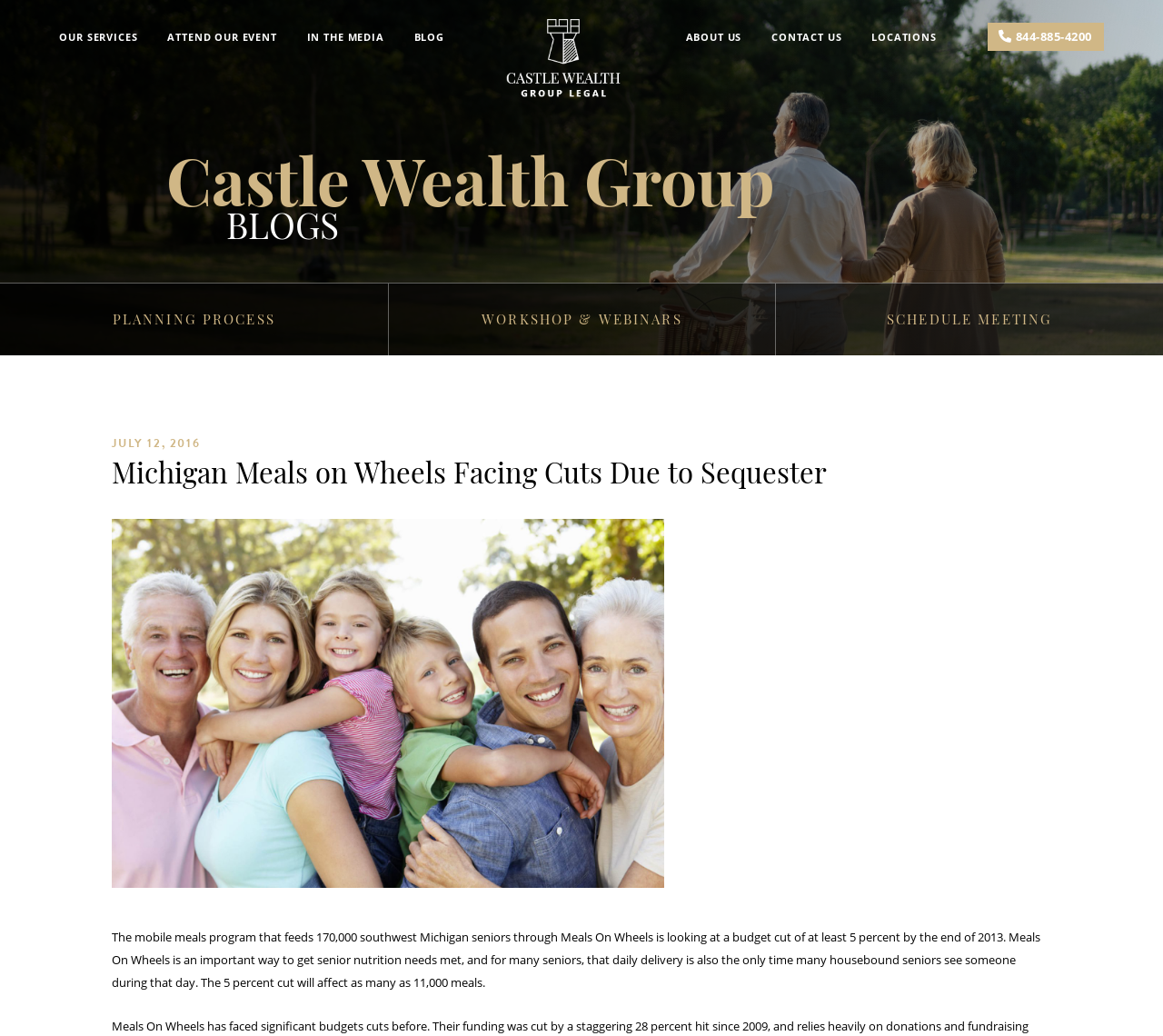Locate the bounding box coordinates of the clickable area to execute the instruction: "Learn about the PLANNING PROCESS". Provide the coordinates as four float numbers between 0 and 1, represented as [left, top, right, bottom].

[0.0, 0.274, 0.333, 0.343]